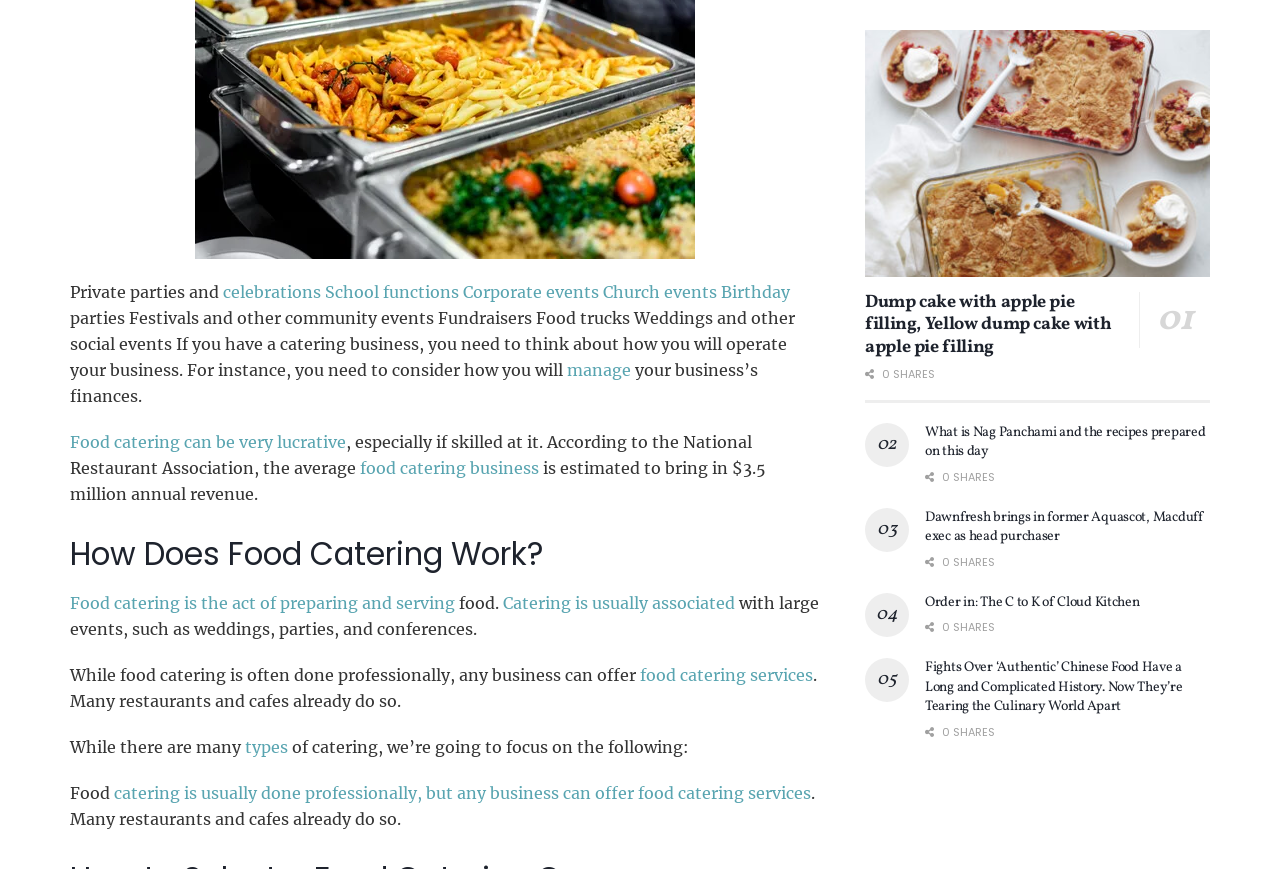Pinpoint the bounding box coordinates of the element to be clicked to execute the instruction: "Read 'Fights Over ‘Authentic’ Chinese Food Have a Long and Complicated History. Now They’re Tearing the Culinary World Apart'".

[0.723, 0.857, 0.772, 0.899]